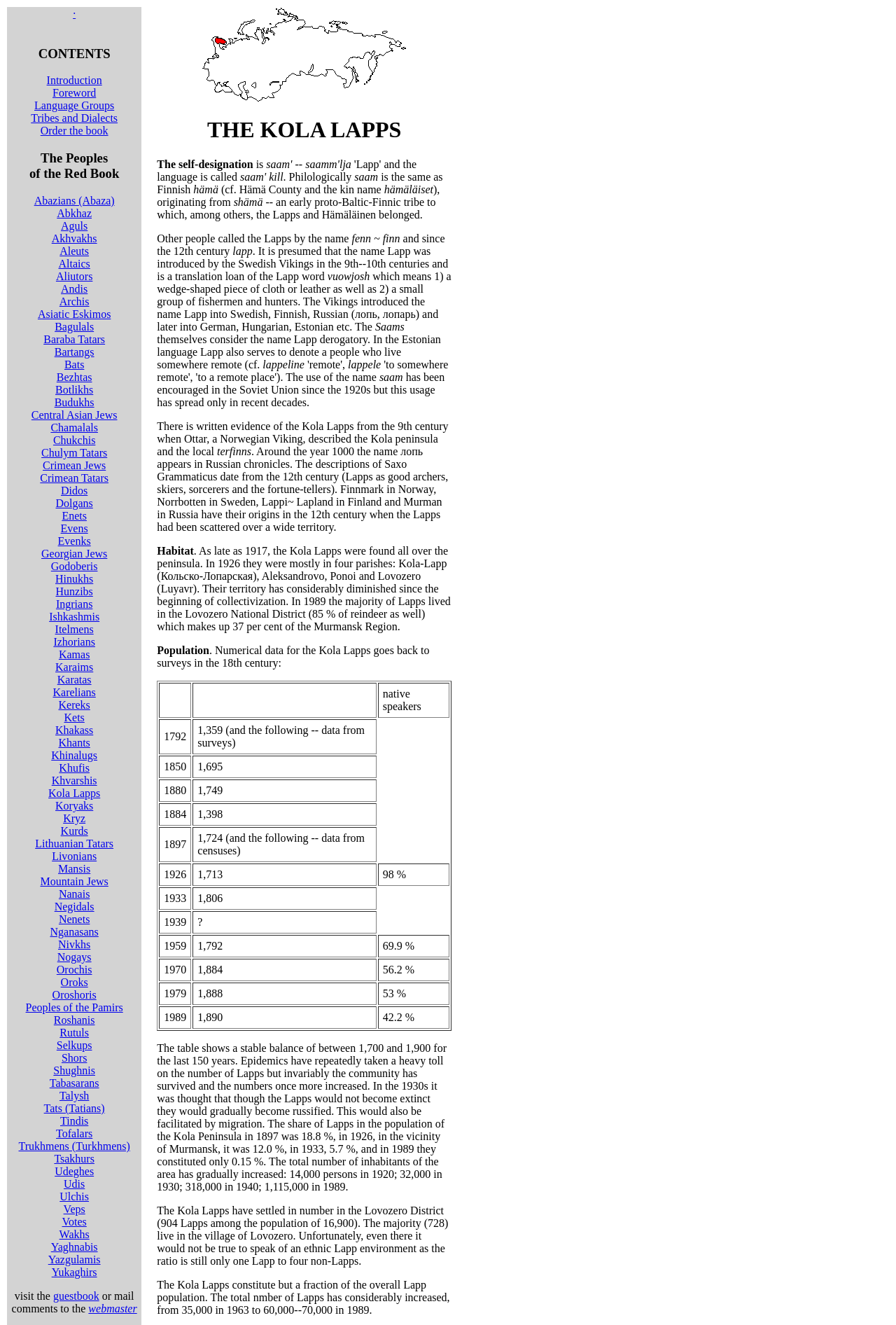Is there a link to 'Mountain Jews'?
Identify the answer in the screenshot and reply with a single word or phrase.

Yes